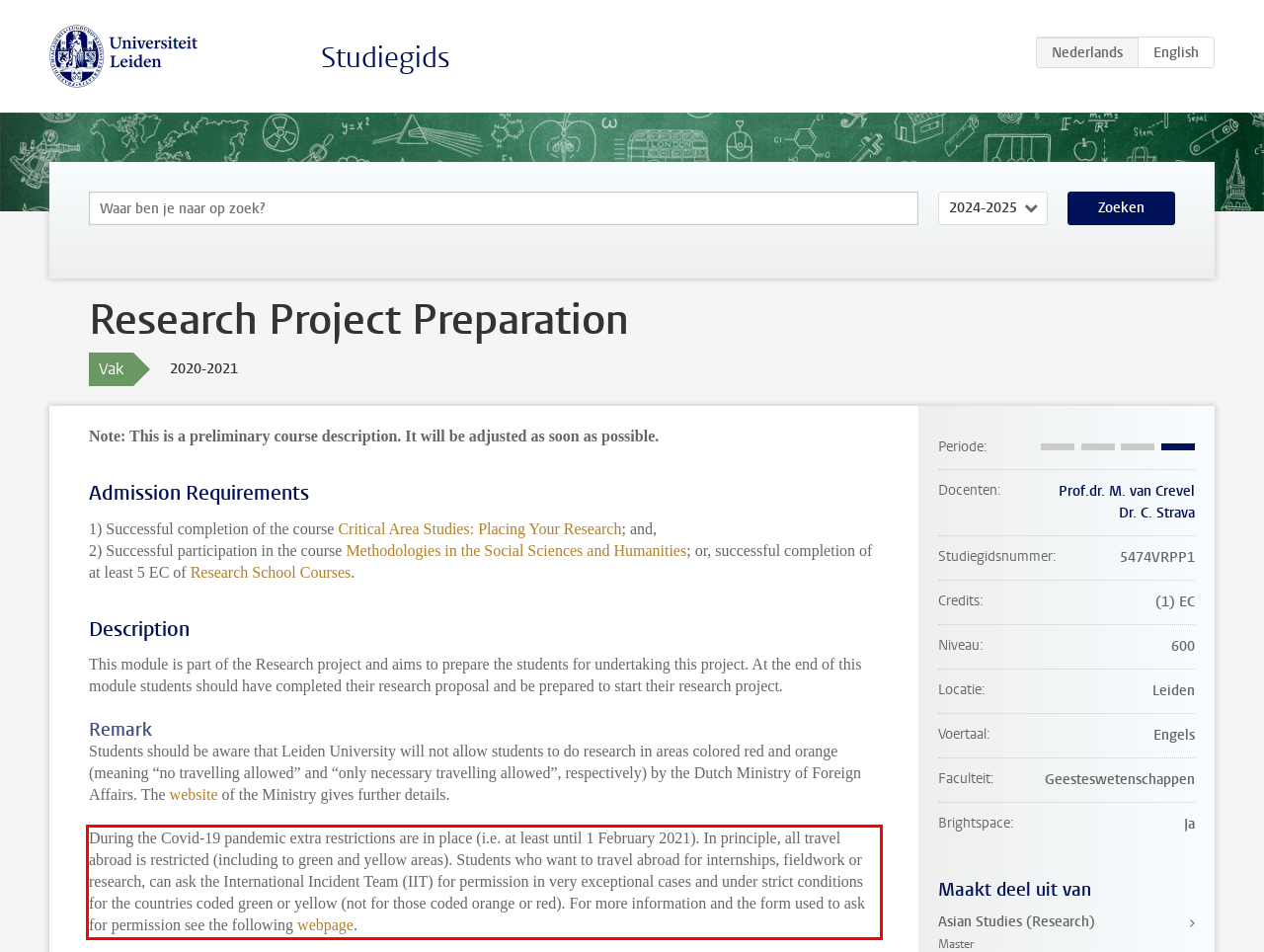Given a screenshot of a webpage with a red bounding box, please identify and retrieve the text inside the red rectangle.

During the Covid-19 pandemic extra restrictions are in place (i.e. at least until 1 February 2021). In principle, all travel abroad is restricted (including to green and yellow areas). Students who want to travel abroad for internships, fieldwork or research, can ask the International Incident Team (IIT) for permission in very exceptional cases and under strict conditions for the countries coded green or yellow (not for those coded orange or red). For more information and the form used to ask for permission see the following webpage.